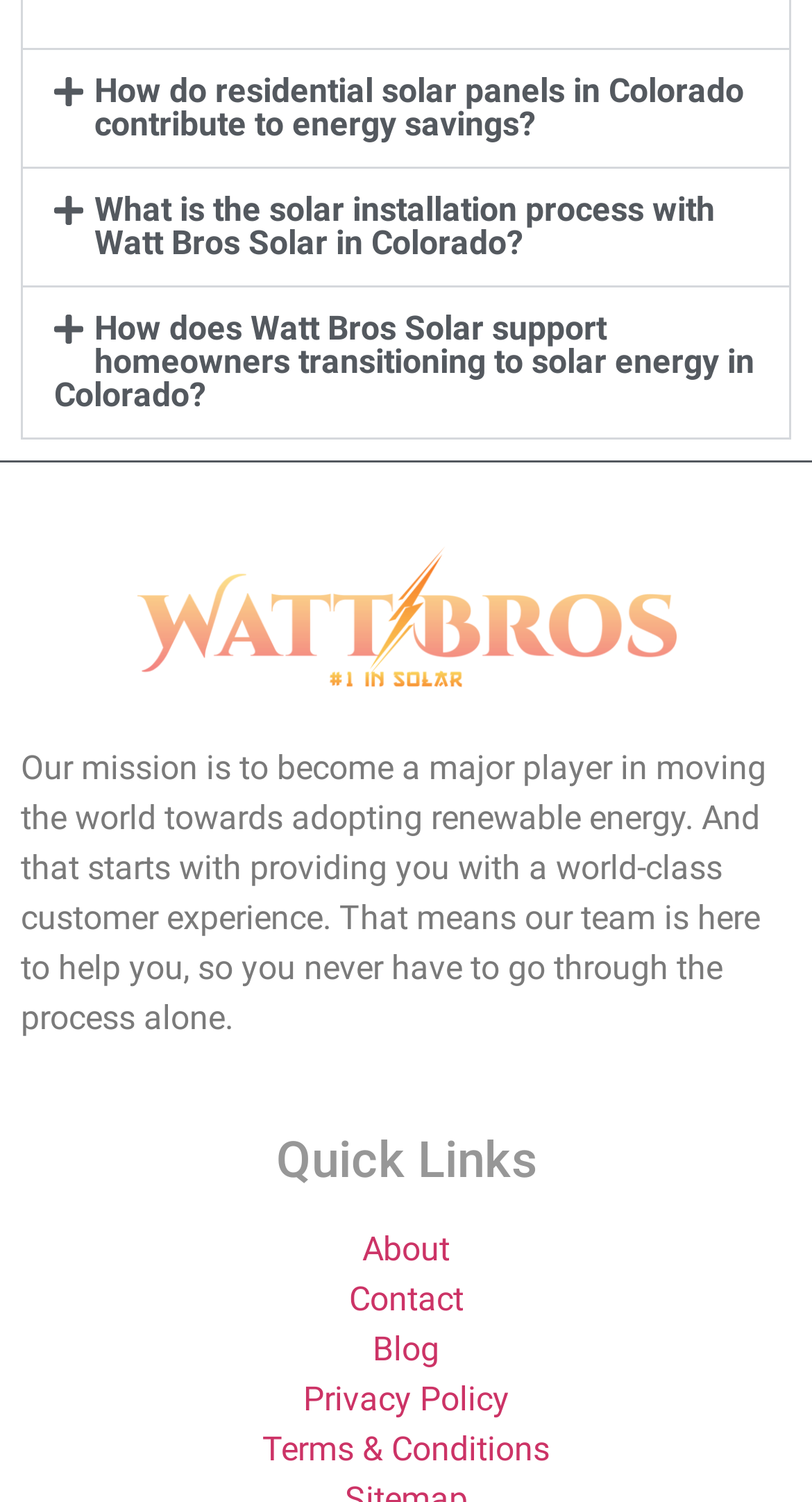Identify the bounding box coordinates for the UI element described as: "Contact".

[0.429, 0.852, 0.571, 0.878]